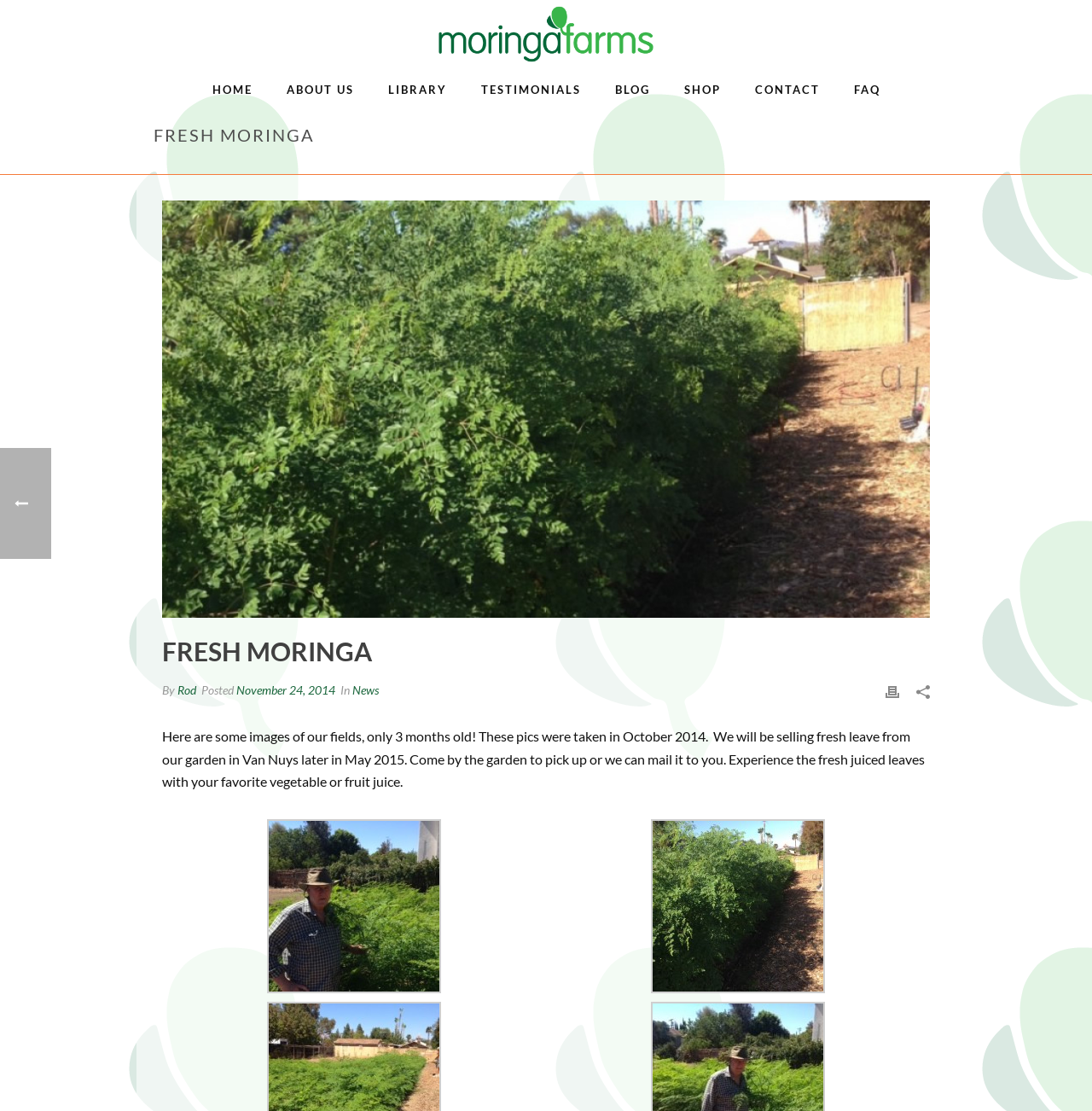Provide the bounding box coordinates of the UI element that matches the description: "aria-describedby="gallery-1-280"".

[0.245, 0.972, 0.404, 0.985]